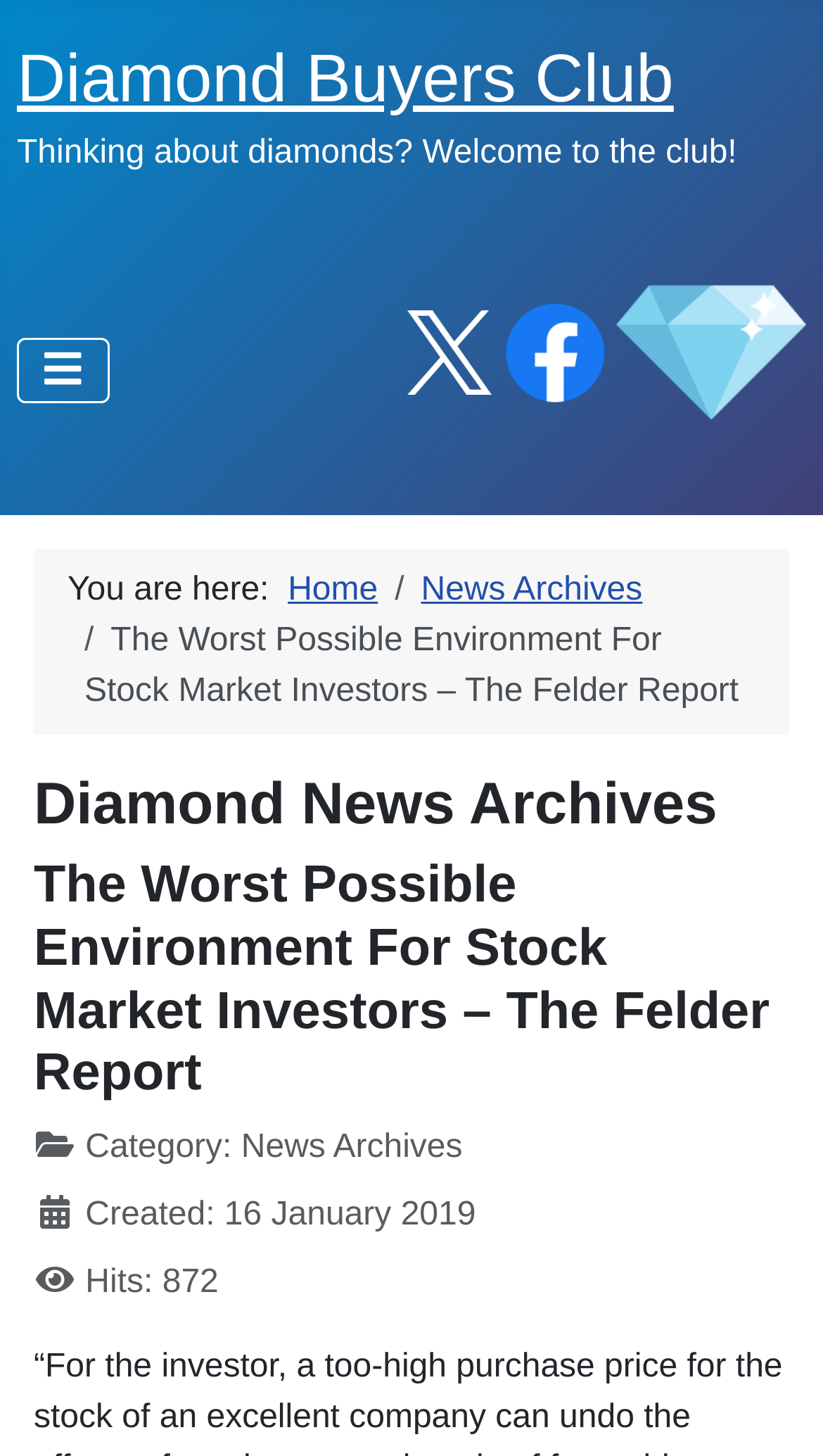Identify the bounding box coordinates of the element that should be clicked to fulfill this task: "Click on Diamond Buyers Club". The coordinates should be provided as four float numbers between 0 and 1, i.e., [left, top, right, bottom].

[0.021, 0.028, 0.819, 0.08]